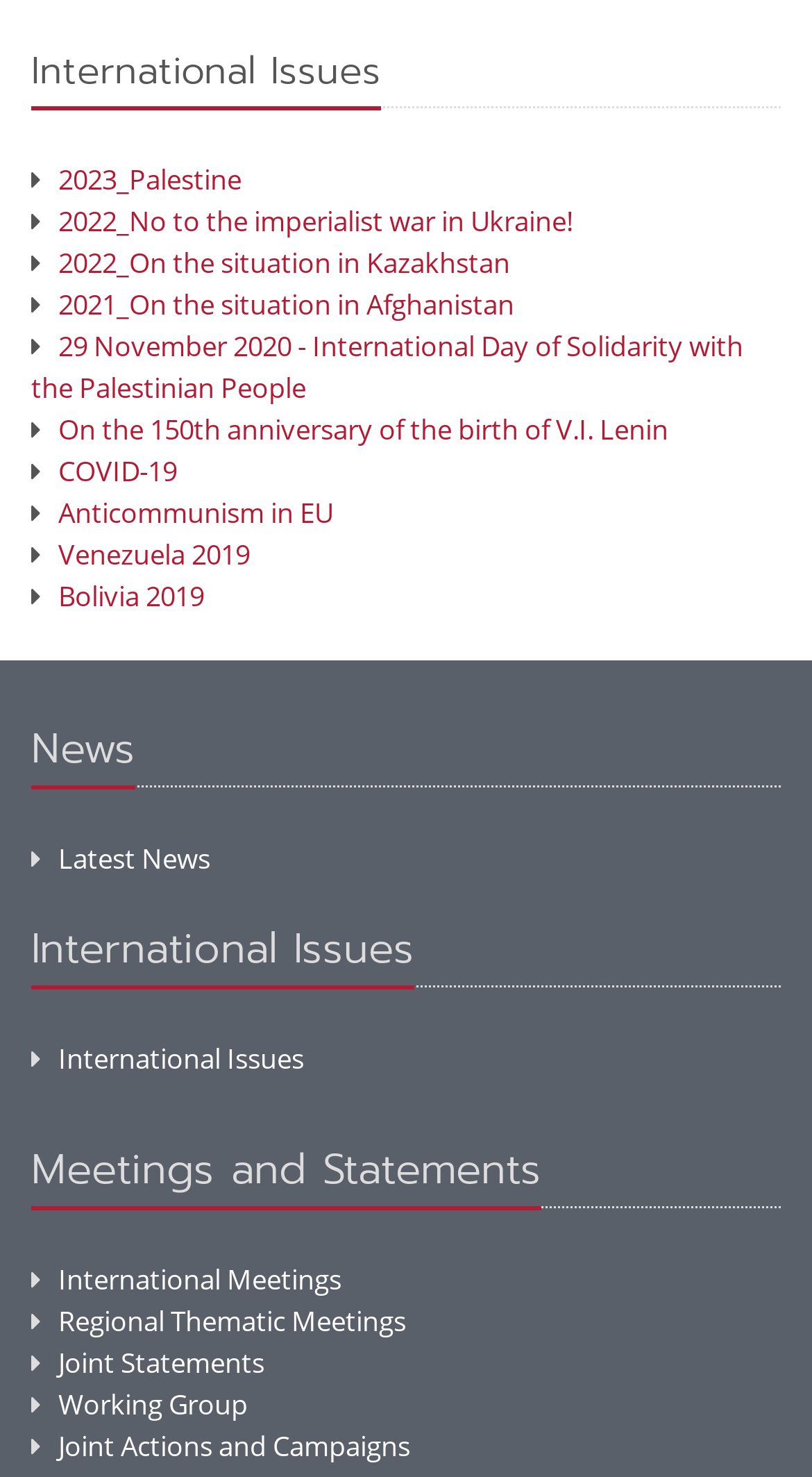Identify the bounding box coordinates of the clickable section necessary to follow the following instruction: "Learn about COVID-19". The coordinates should be presented as four float numbers from 0 to 1, i.e., [left, top, right, bottom].

[0.038, 0.307, 0.218, 0.332]